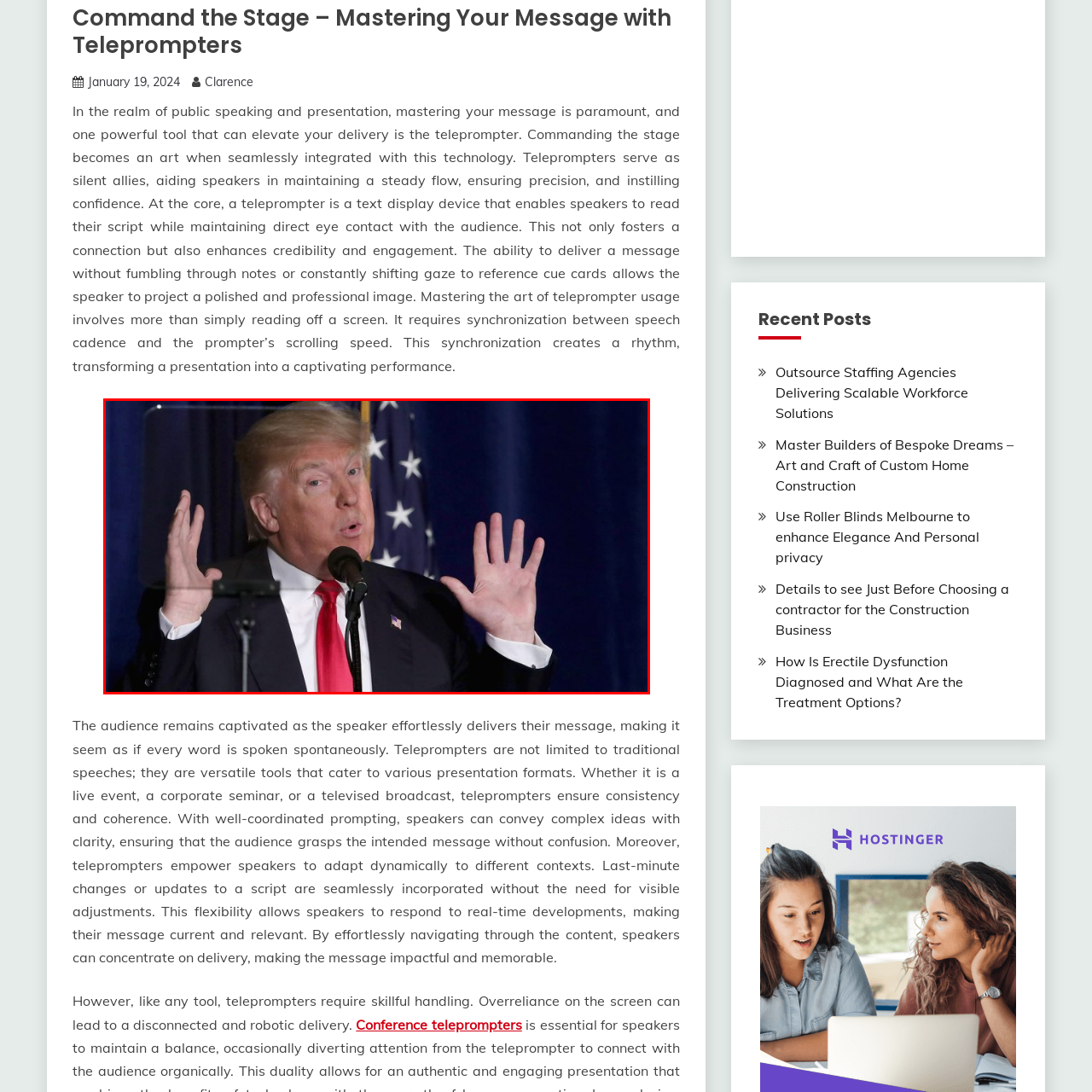Observe the image enclosed by the red box and thoroughly answer the subsequent question based on the visual details: What is the suggested setting of the presentation?

The presence of American flags draped in the backdrop suggests that the setting of the presentation is formal or patriotic, which is often associated with official events or ceremonies.